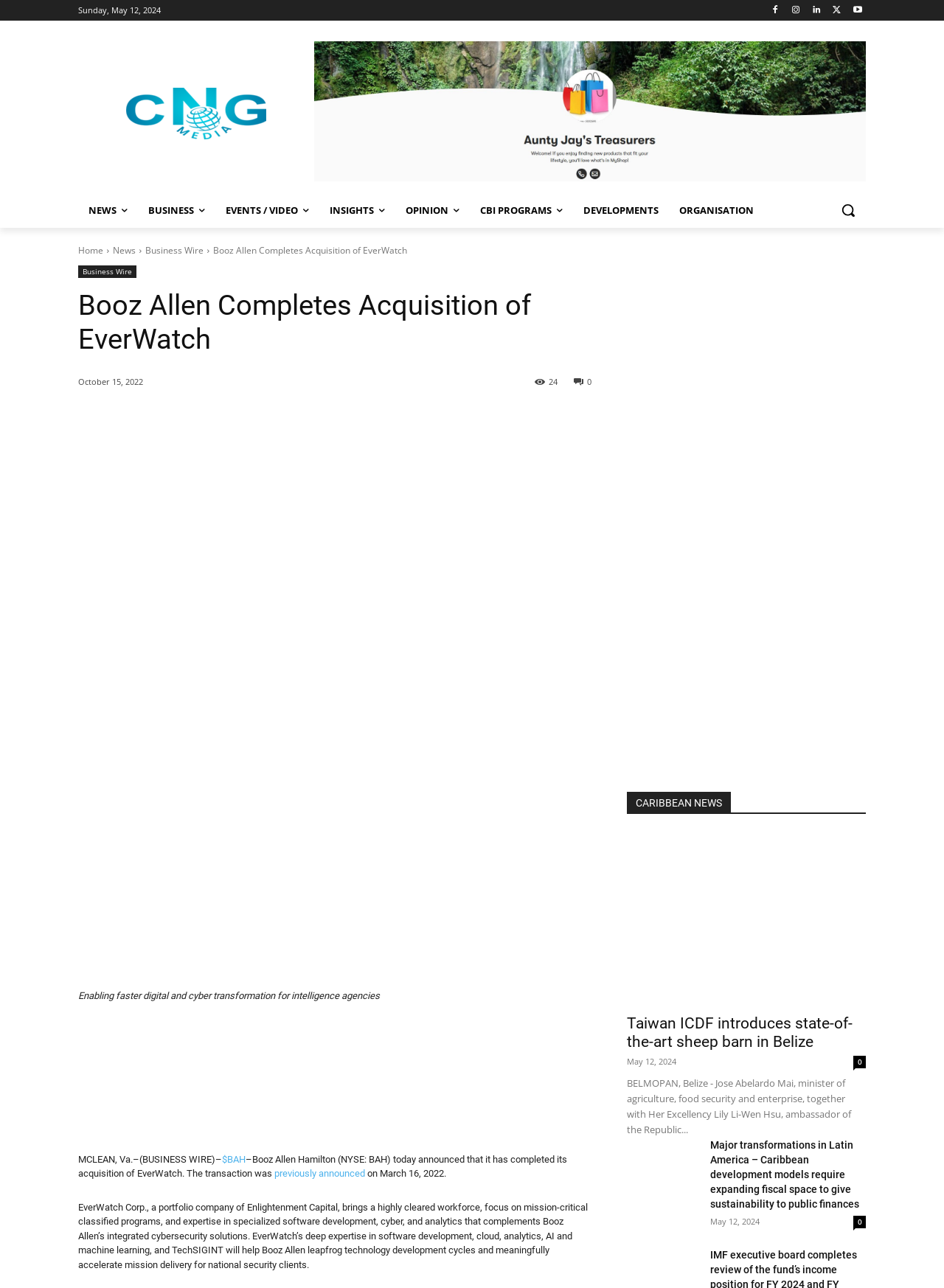Can you extract the primary headline text from the webpage?

Booz Allen Completes Acquisition of EverWatch